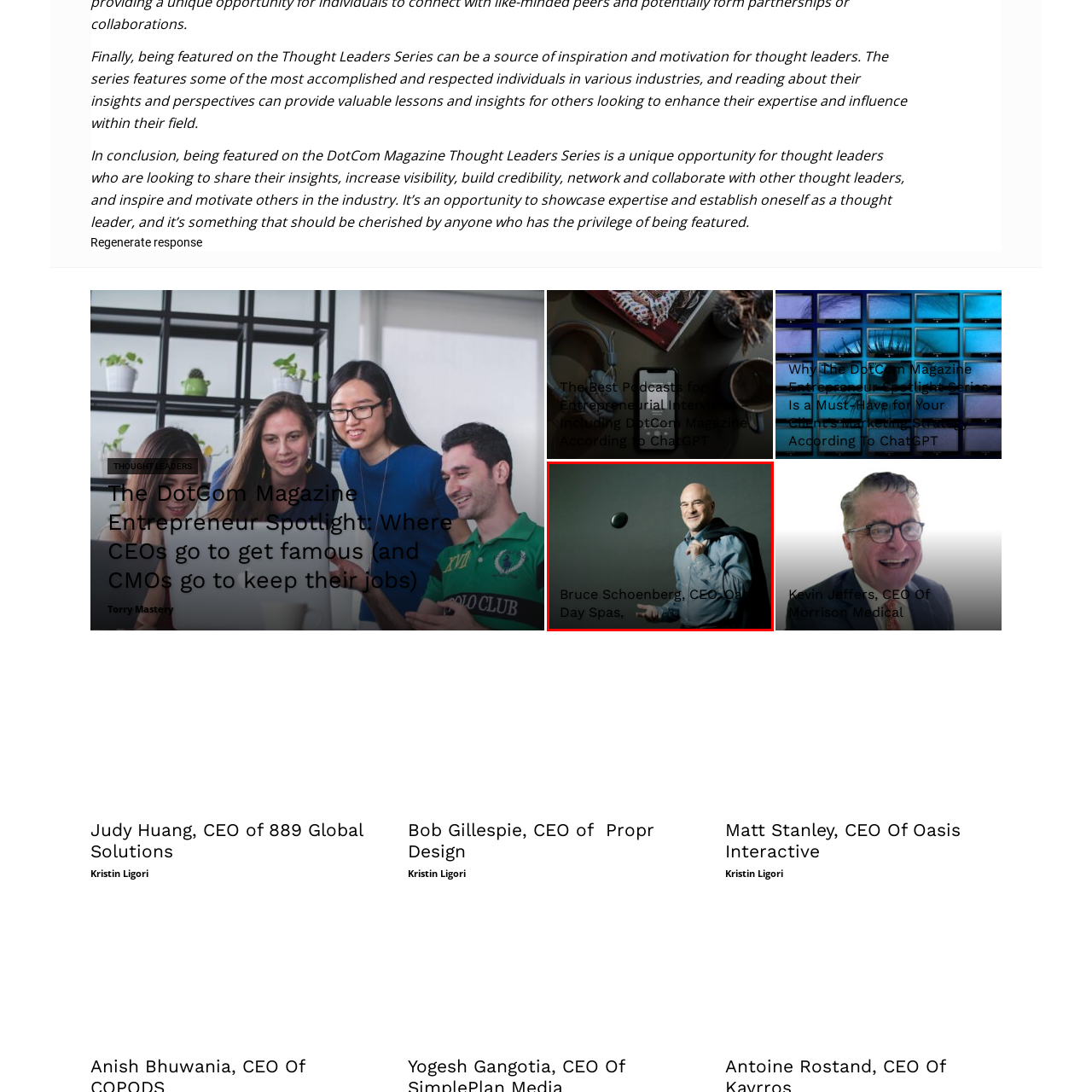Refer to the image encased in the red bounding box and answer the subsequent question with a single word or phrase:
What is Bruce Schoenberg tossing in the air?

A smooth, dark object